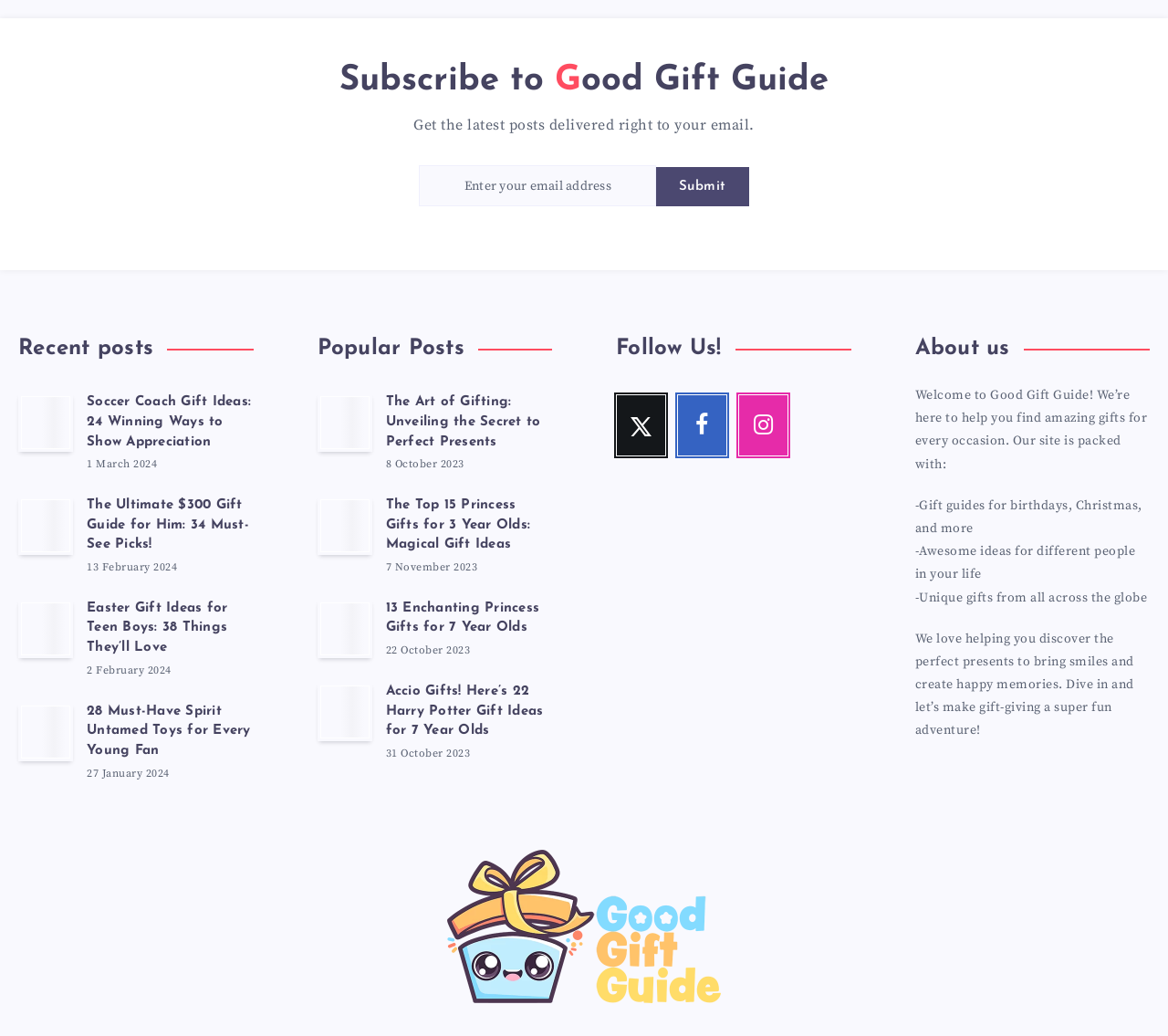Locate the bounding box of the user interface element based on this description: "Facebook Follow me!".

[0.578, 0.379, 0.624, 0.442]